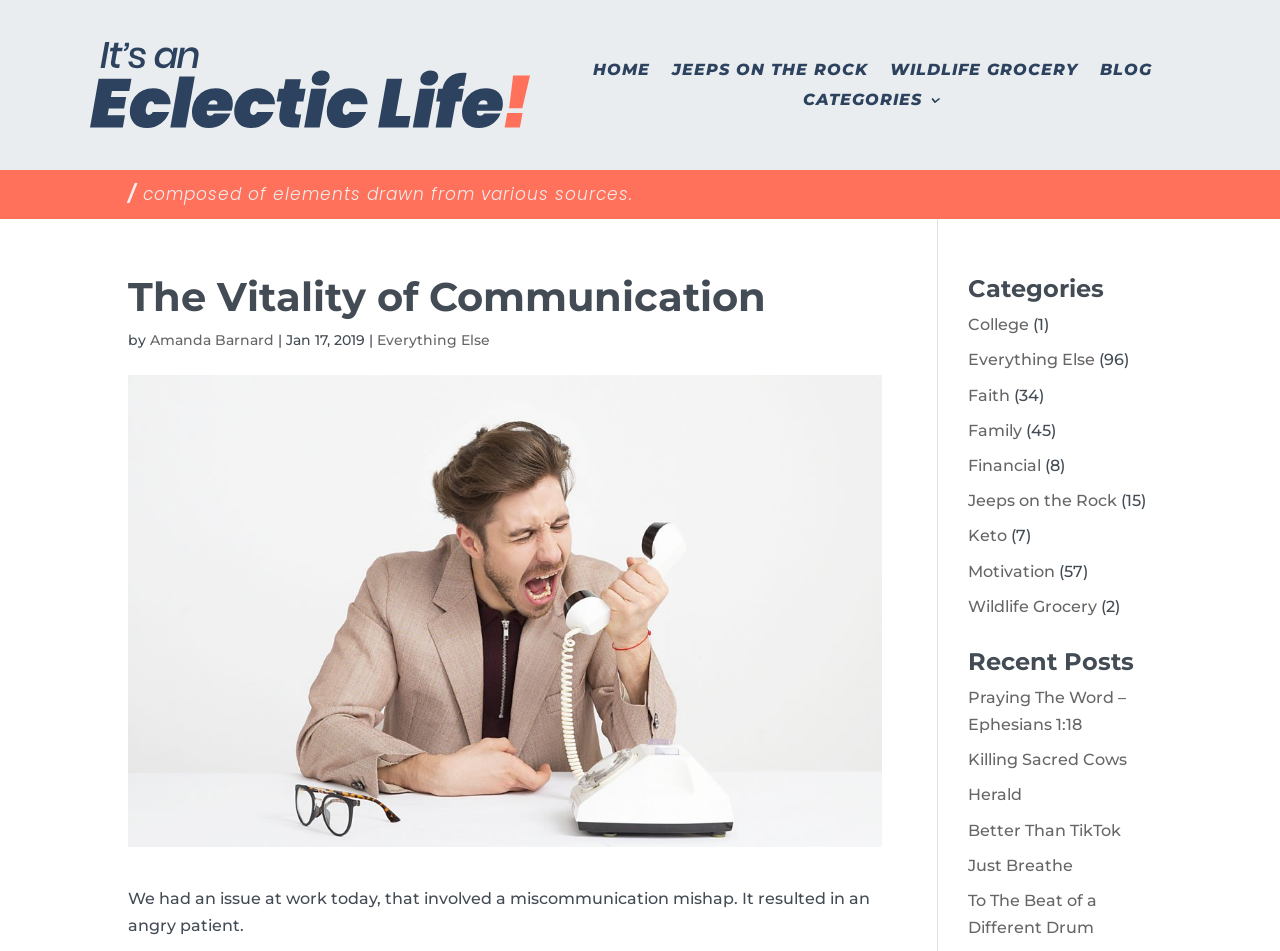How many categories are listed on the webpage?
Give a single word or phrase as your answer by examining the image.

9